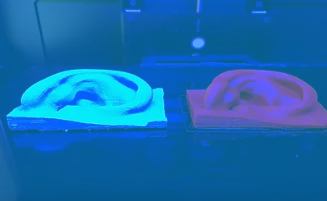Explain the image thoroughly, highlighting all key elements.

The image showcases two intricately designed models produced through advanced 3D printing technology, specifically for plastic surgery applications. On the left, a blue-hued model and on the right, a red-hued model exhibit realistic anatomical features, highlighting the precision and detail achievable with modern 3D printing processes. These models are essential tools in preoperative planning, allowing surgeons to visualize and plan interventions meticulously. This particular setup emphasizes the integration of 3D scanning and printing technologies, demonstrating their vital role in enhancing surgical outcomes and patient care. The background suggests a sophisticated printing environment, further underscoring the technological advancements in the field.